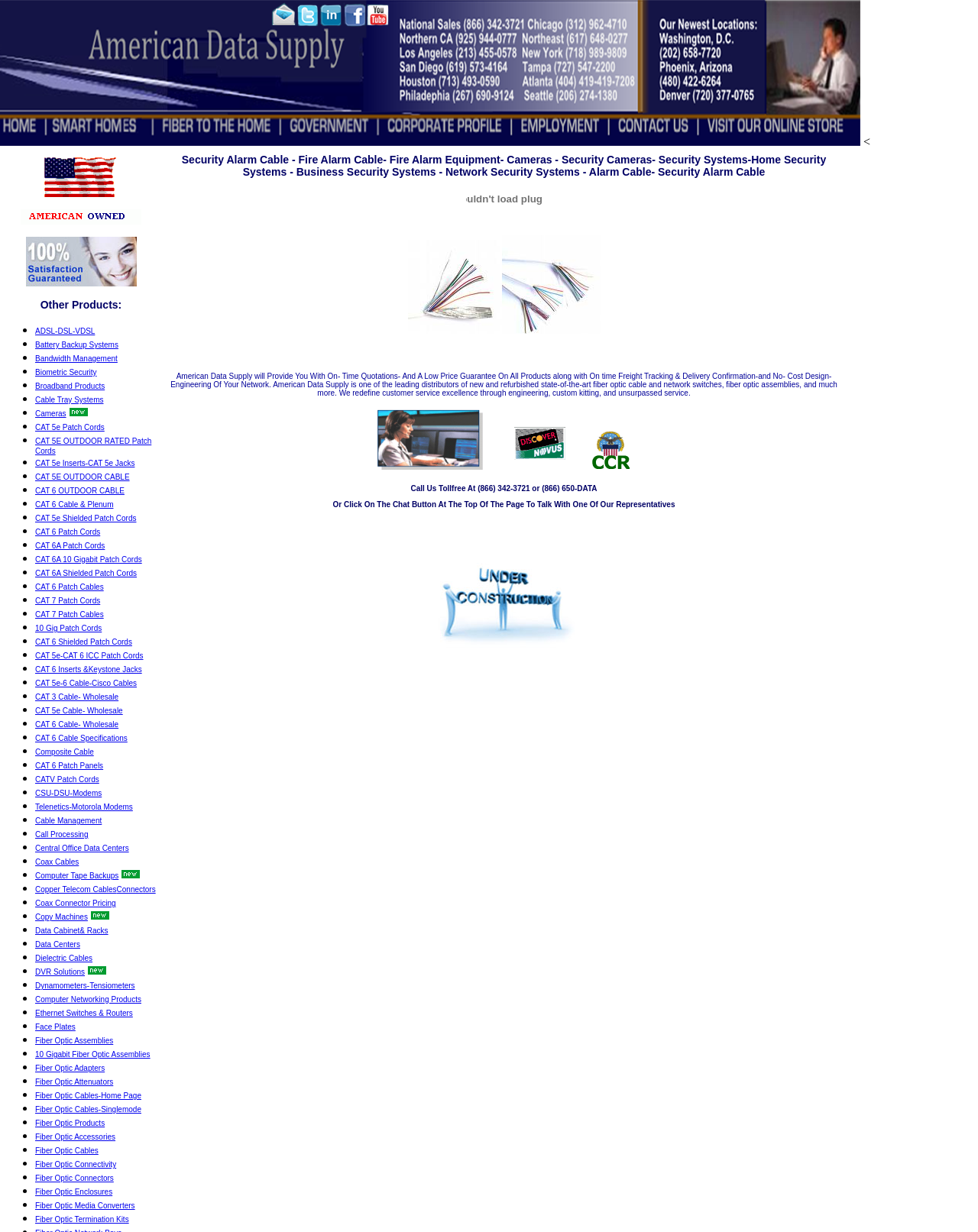Predict the bounding box coordinates for the UI element described as: "ADSL-DSL-VDSL". The coordinates should be four float numbers between 0 and 1, presented as [left, top, right, bottom].

[0.036, 0.265, 0.097, 0.272]